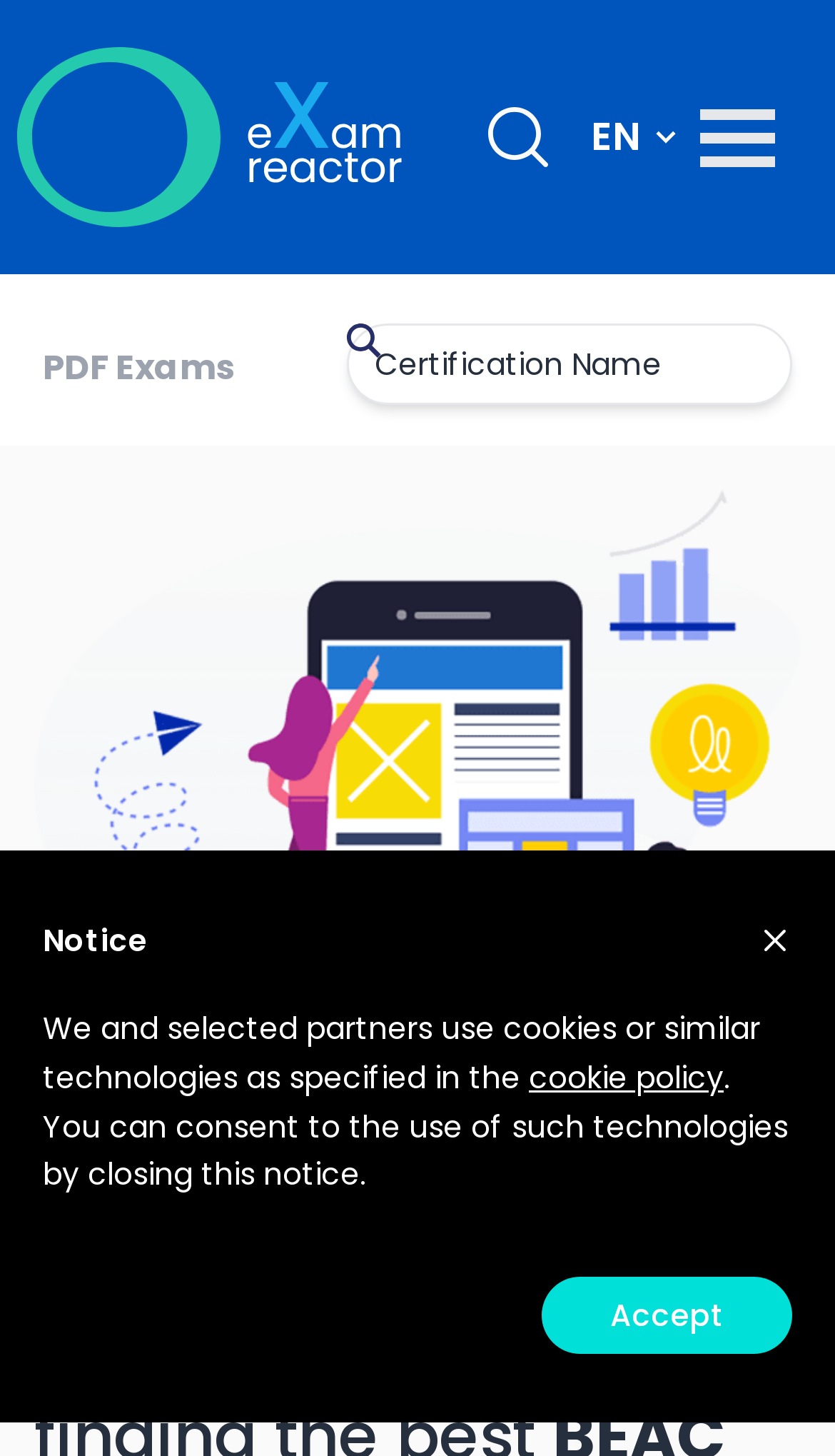What is the name of the product displayed on the webpage?
From the screenshot, provide a brief answer in one word or phrase.

Examreactor products